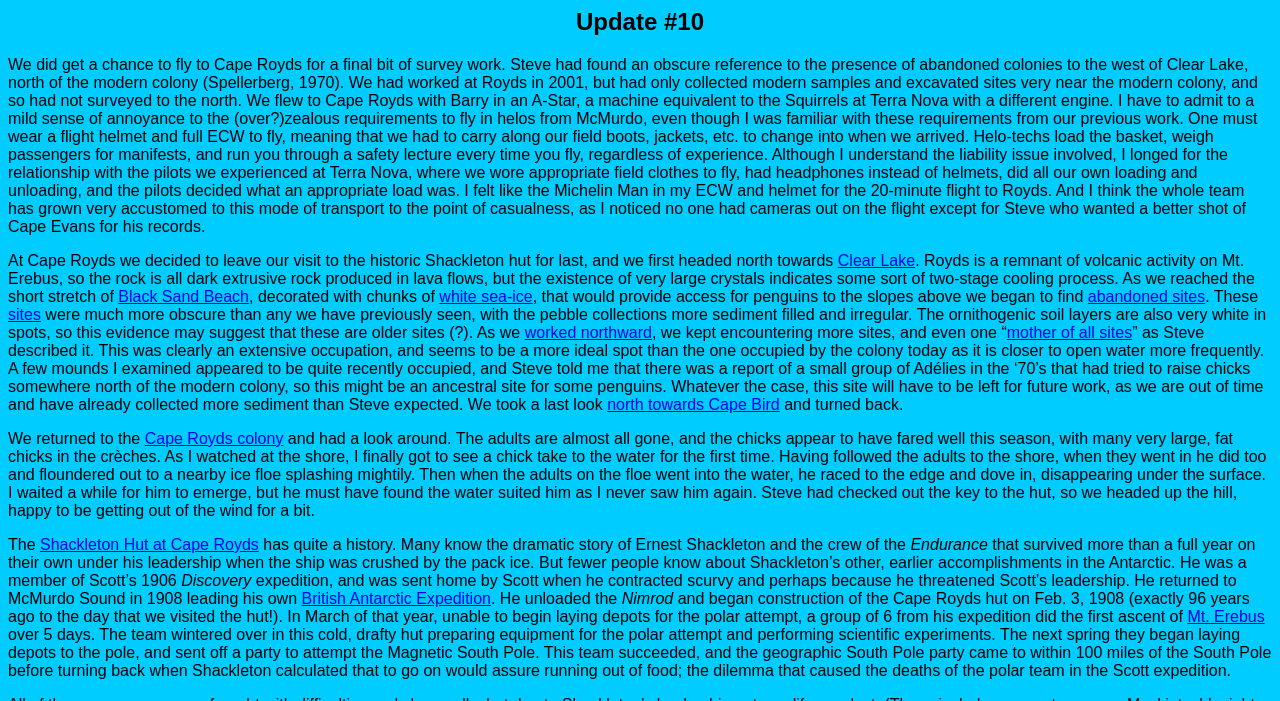What is the name of the ship that was crushed by pack ice?
Could you answer the question in a detailed manner, providing as much information as possible?

The text mentions that 'Many know the dramatic story of Ernest Shackleton and the crew of the Endurance that survived more than a full year on their own under his leadership when the ship was crushed by the pack ice', indicating that the ship that was crushed by pack ice is the Endurance.